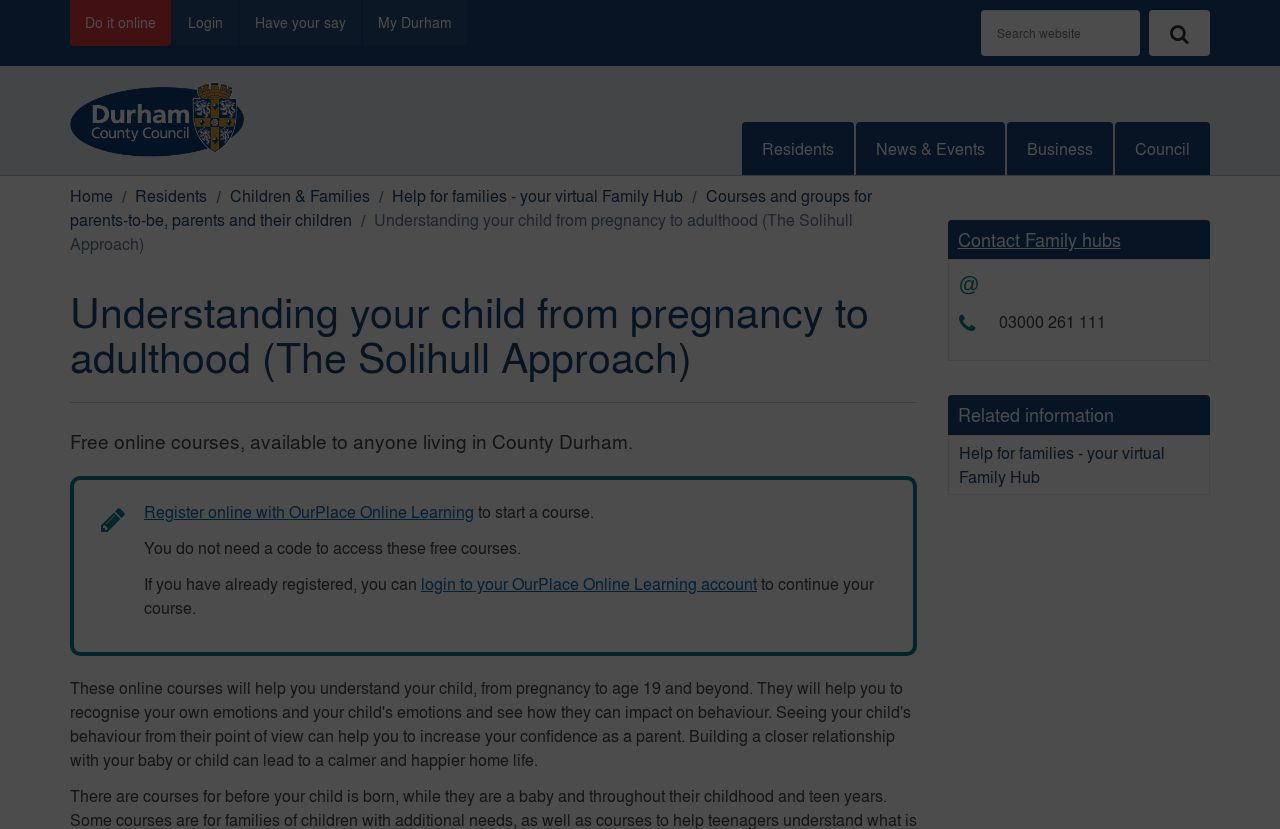Respond to the question with just a single word or phrase: 
What is the topic of the free online courses?

Understanding your child